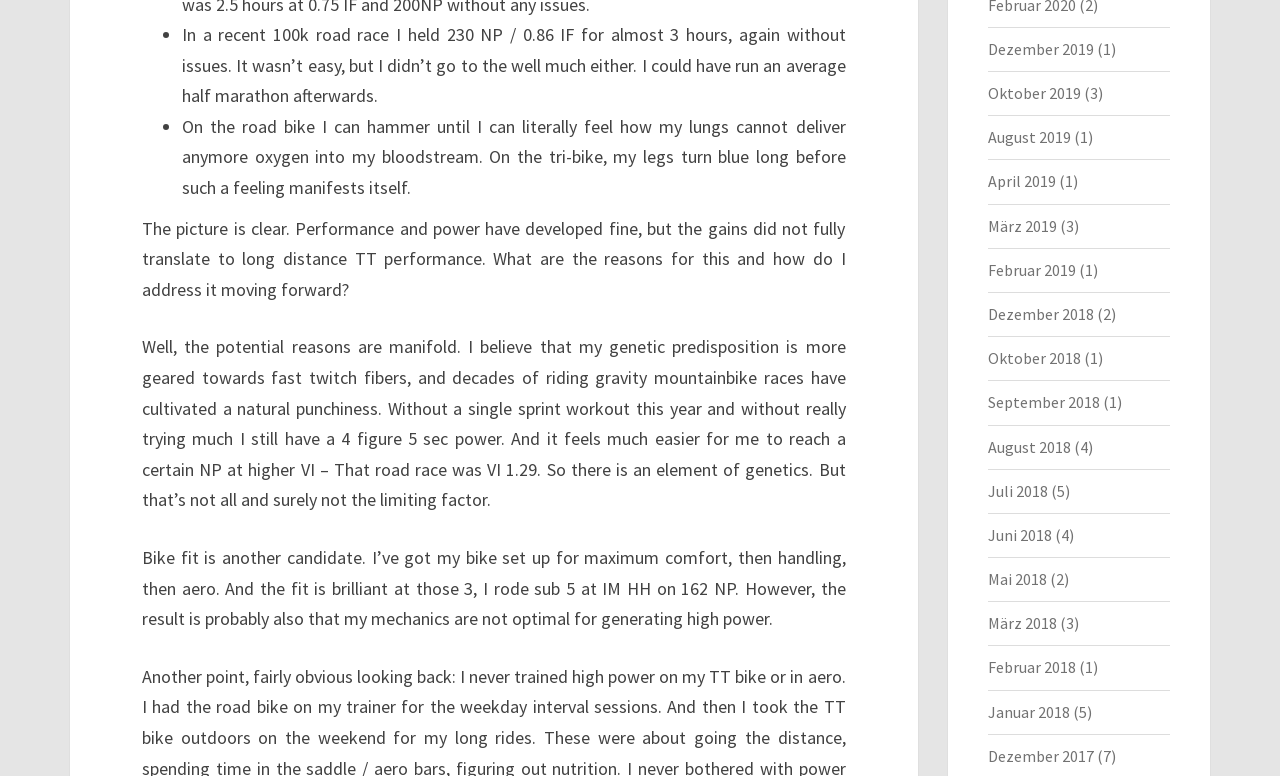Analyze the image and provide a detailed answer to the question: What is the topic of the text?

The text appears to be discussing the author's cycling performance, specifically their power output and its relation to their genetic predisposition, bike fit, and other factors.